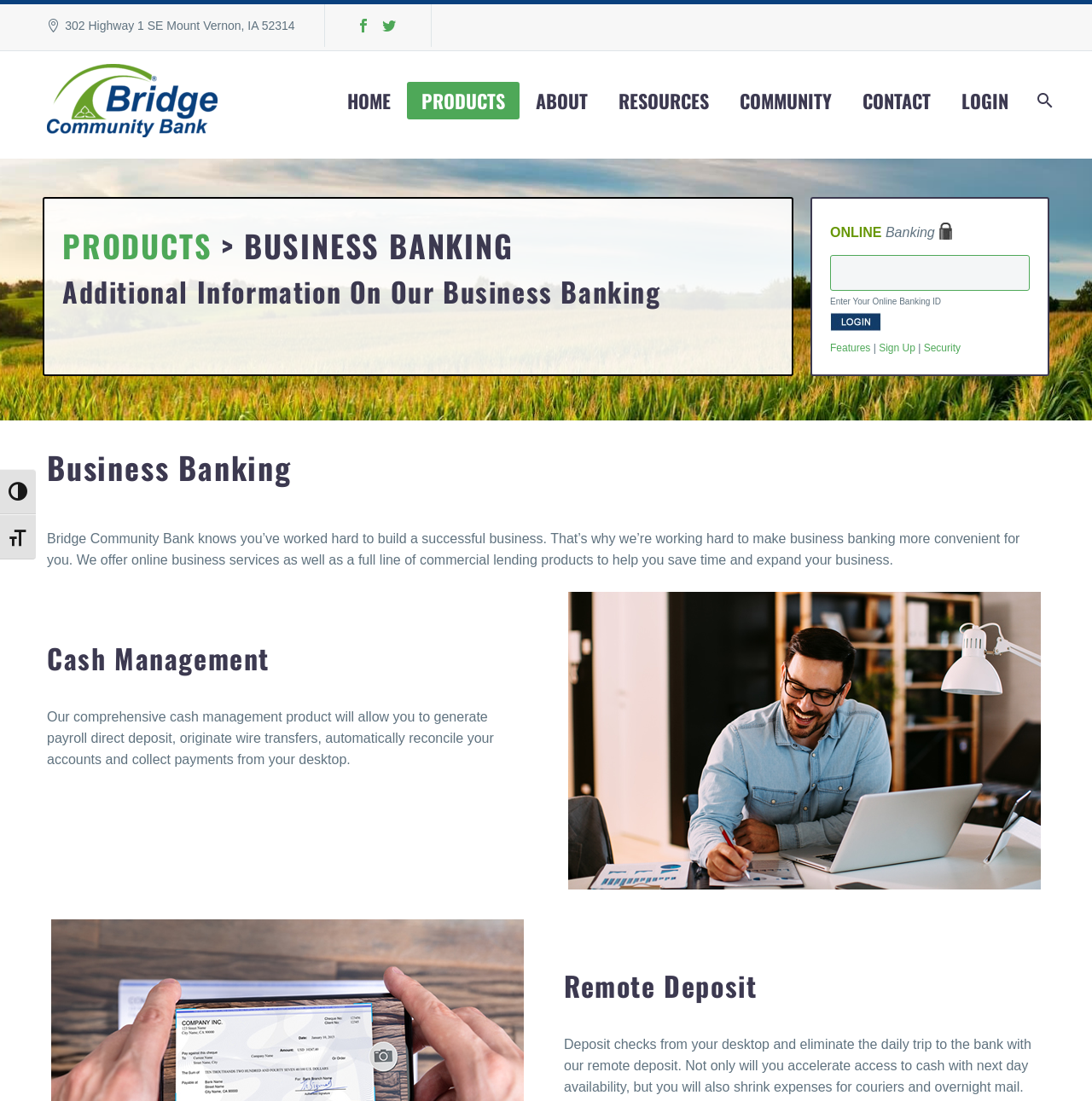Use a single word or phrase to answer the question: 
What is the address of Bridge Bank?

302 Highway 1 SE Mount Vernon, IA 52314